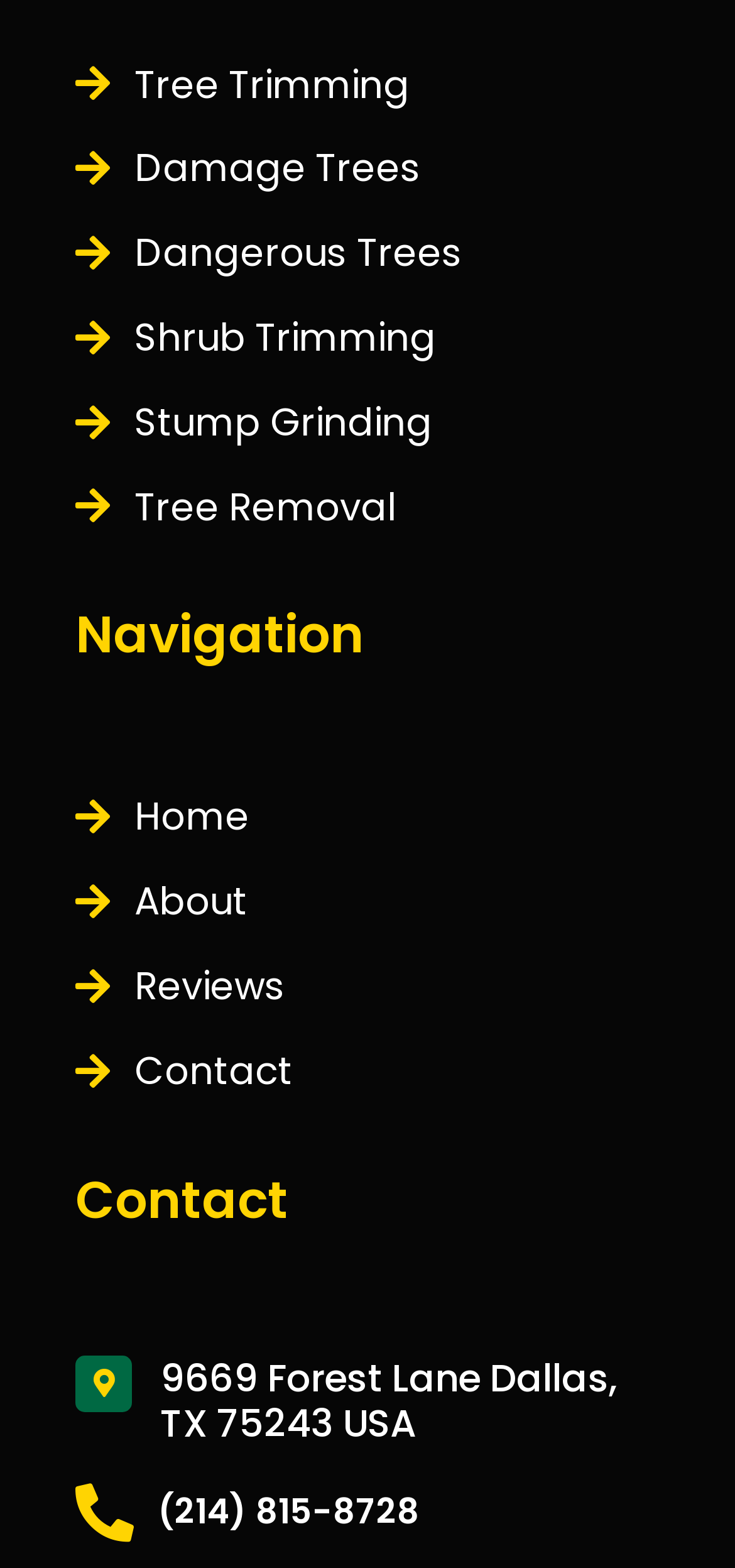What is the first tree-related service offered?
Using the image as a reference, give an elaborate response to the question.

By examining the links on the webpage, I found that the first link is 'Tree Trimming', which suggests that it is the first tree-related service offered.